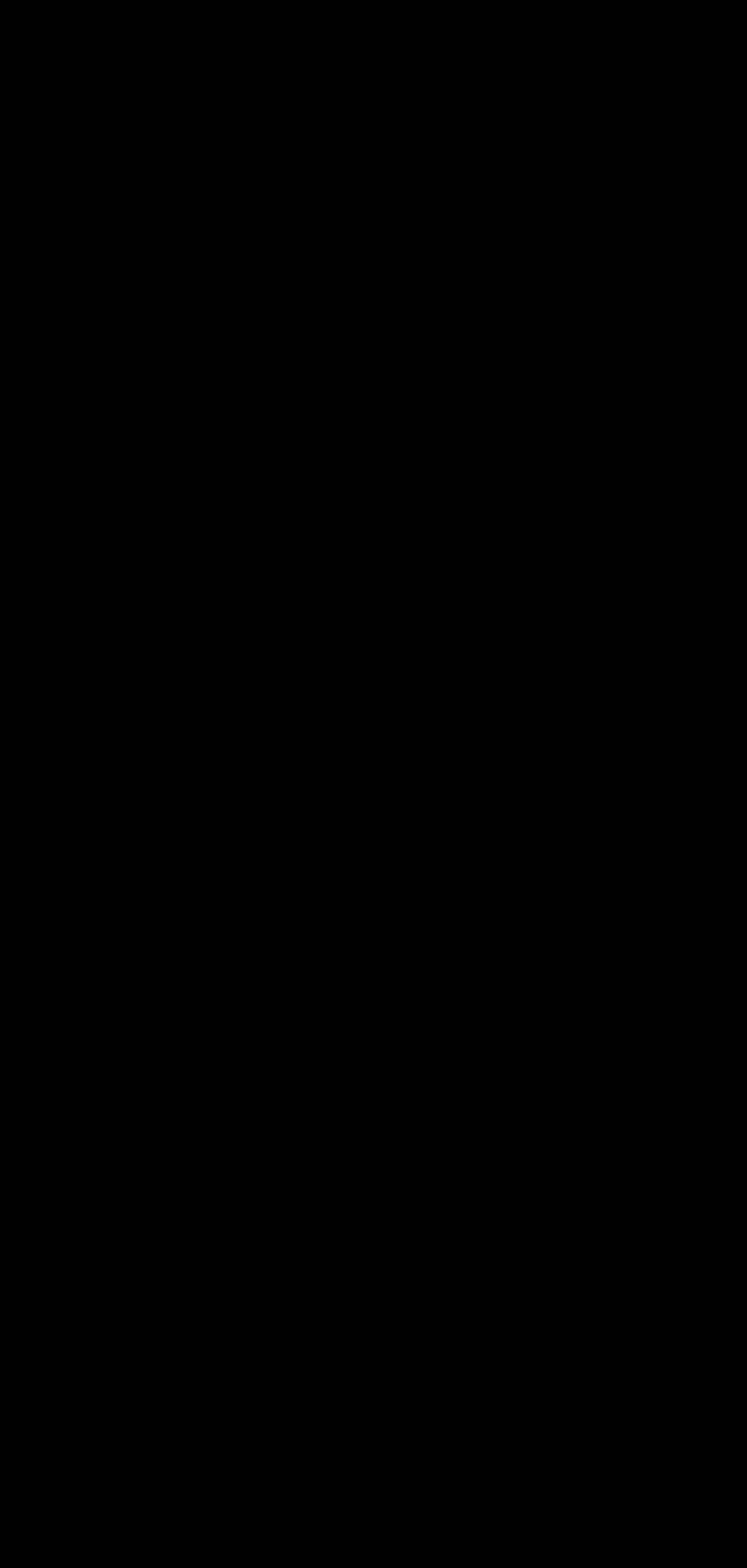What is the phone number to contact?
Please answer the question with as much detail as possible using the screenshot.

I found the 'Connect with us' heading and its child elements, which include a link with an email address and a static text element with a phone number. The phone number is +357 25 508400.